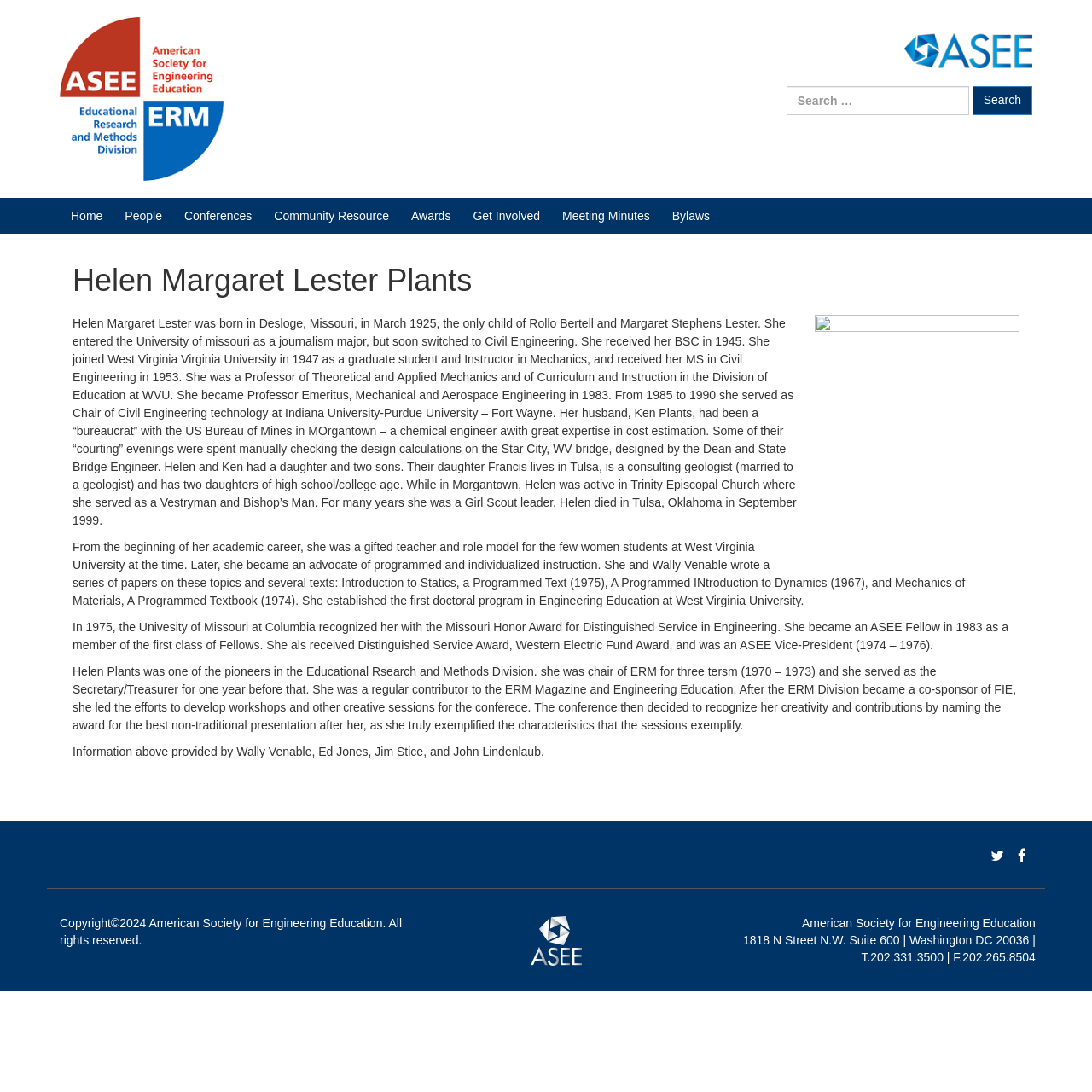Identify the bounding box coordinates of the clickable region required to complete the instruction: "Read about Helen Margaret Lester Plants". The coordinates should be given as four float numbers within the range of 0 and 1, i.e., [left, top, right, bottom].

[0.066, 0.242, 0.934, 0.273]